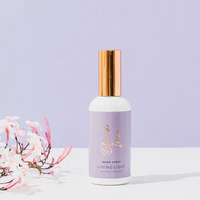What is the dominant color of the background?
Kindly offer a comprehensive and detailed response to the question.

The caption describes the background as 'subtle purple', which suggests that the dominant color of the background is purple.